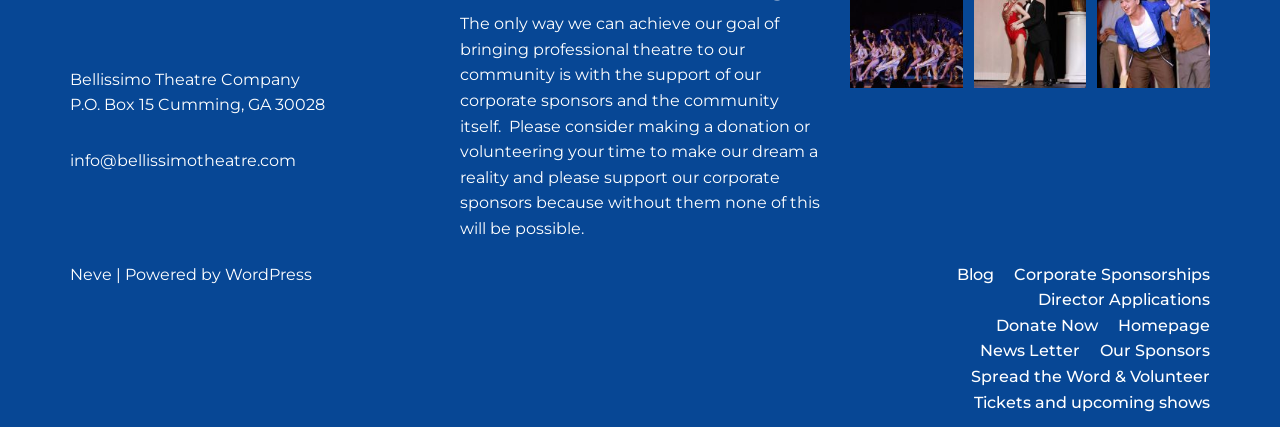Determine the bounding box coordinates of the region to click in order to accomplish the following instruction: "view corporate sponsorships". Provide the coordinates as four float numbers between 0 and 1, specifically [left, top, right, bottom].

[0.792, 0.613, 0.945, 0.673]